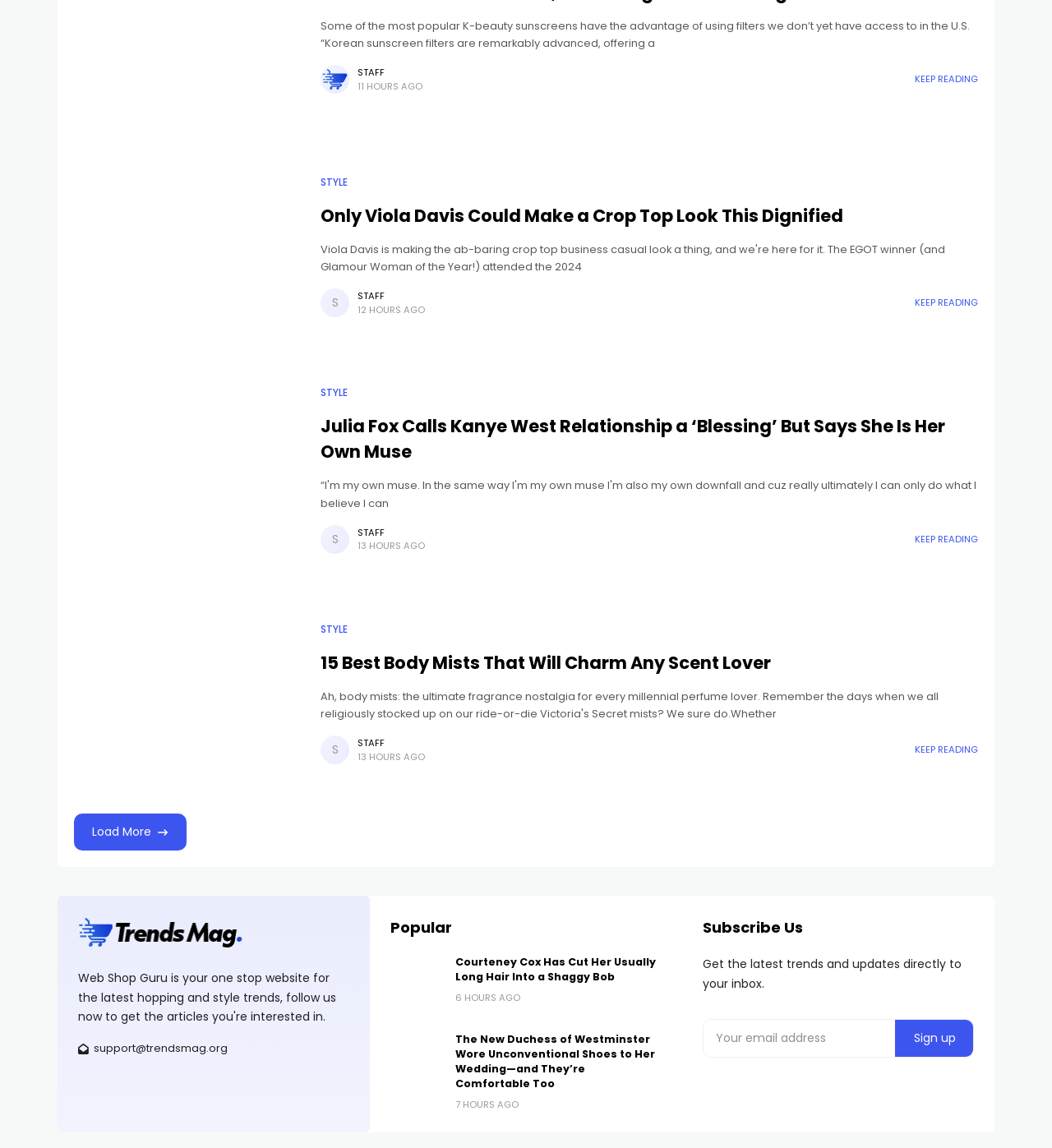Please determine the bounding box coordinates of the element to click in order to execute the following instruction: "Load more articles". The coordinates should be four float numbers between 0 and 1, specified as [left, top, right, bottom].

[0.088, 0.717, 0.144, 0.732]